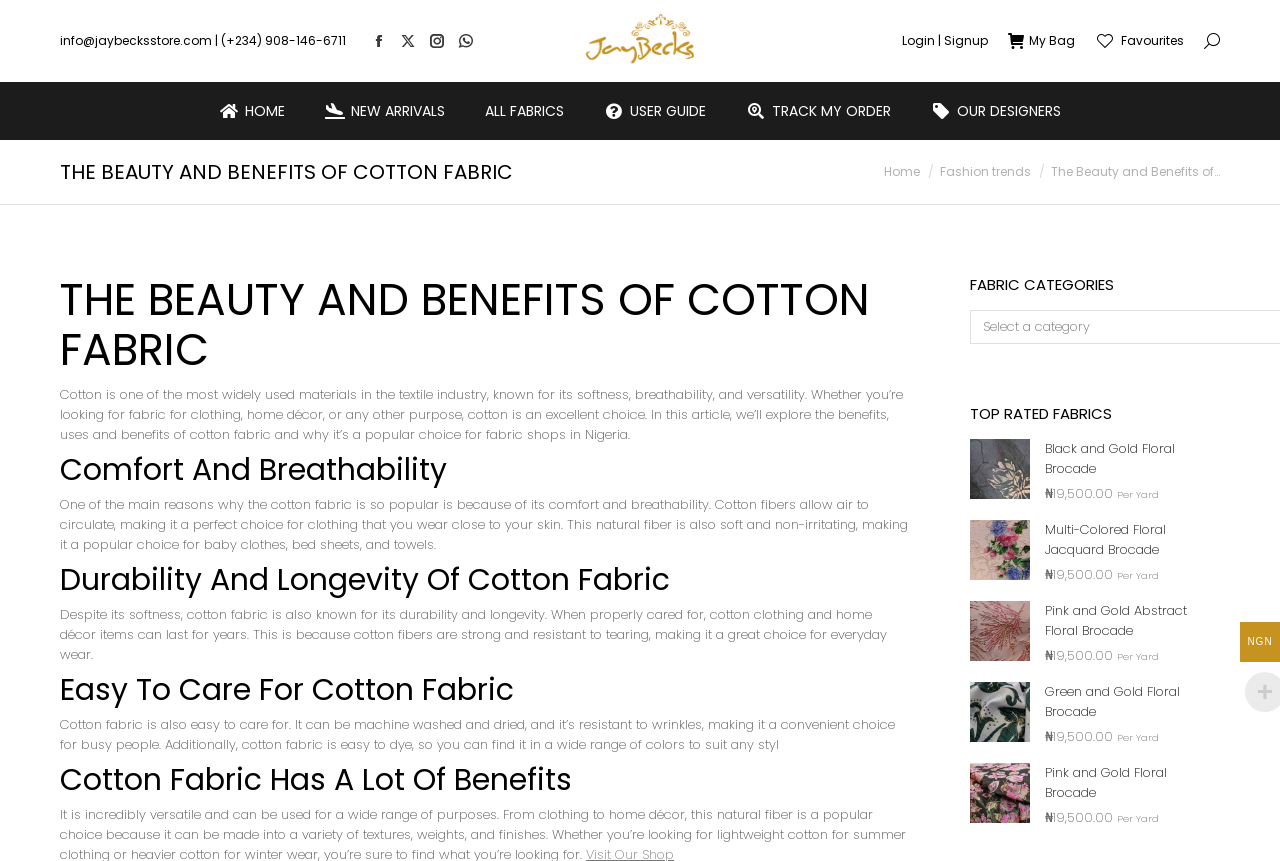What is the benefit of cotton fabric?
Give a detailed response to the question by analyzing the screenshot.

According to the article on the webpage, one of the benefits of cotton fabric is its comfort and breathability, which makes it a perfect choice for clothing that you wear close to your skin.